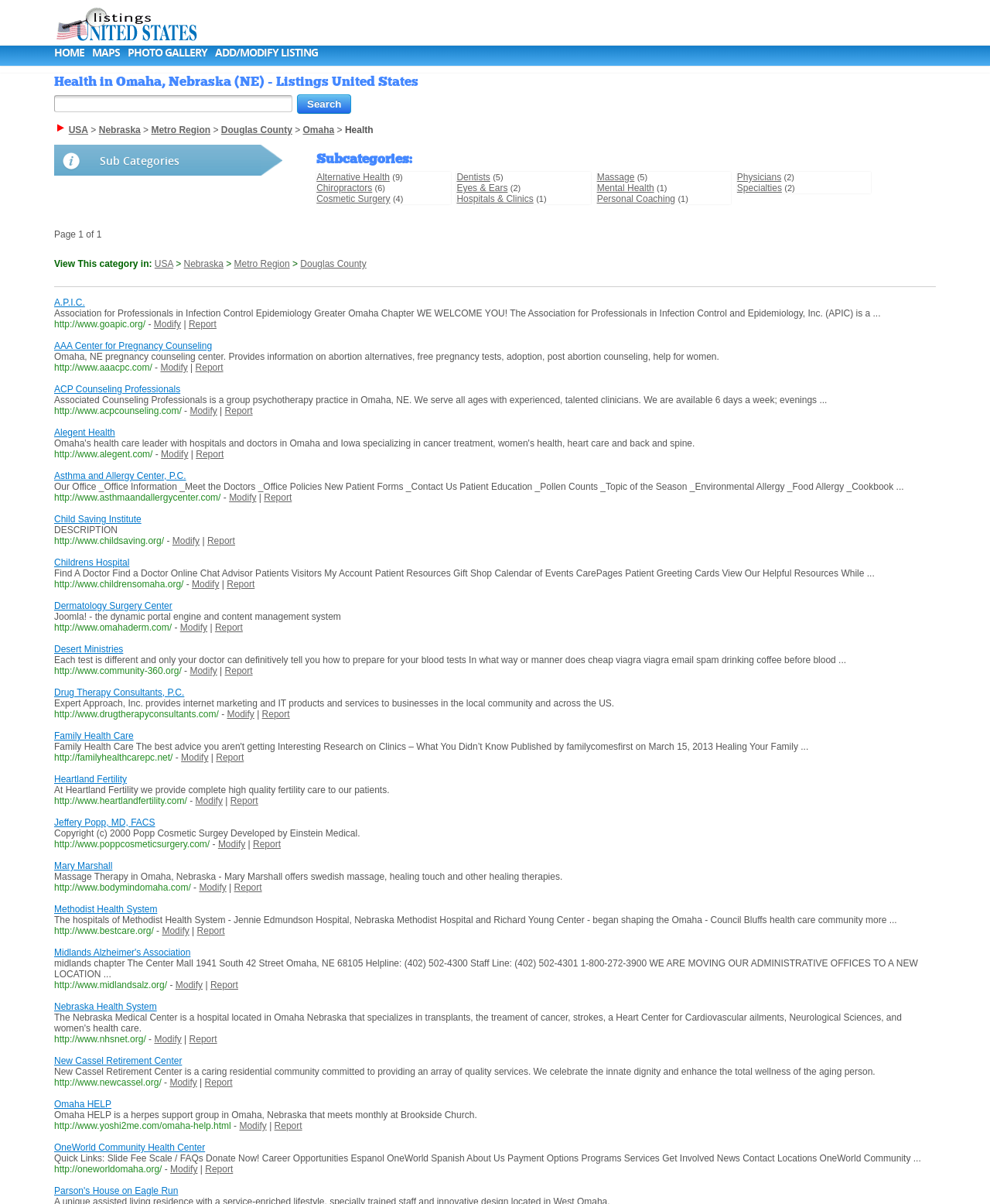Find the bounding box coordinates of the clickable region needed to perform the following instruction: "Visit A.P.I.C. website". The coordinates should be provided as four float numbers between 0 and 1, i.e., [left, top, right, bottom].

[0.055, 0.247, 0.086, 0.256]